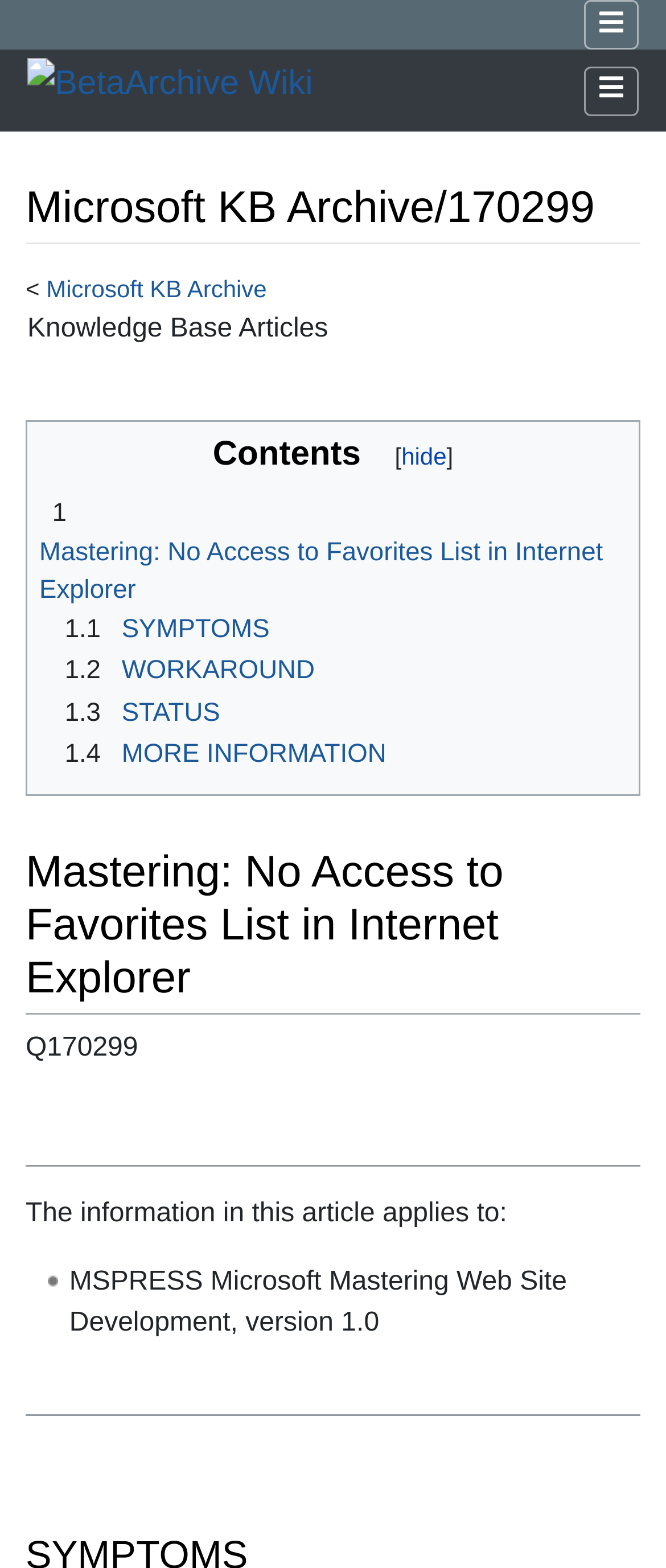What is the name of the wiki?
Answer the question with a single word or phrase, referring to the image.

BetaArchive Wiki